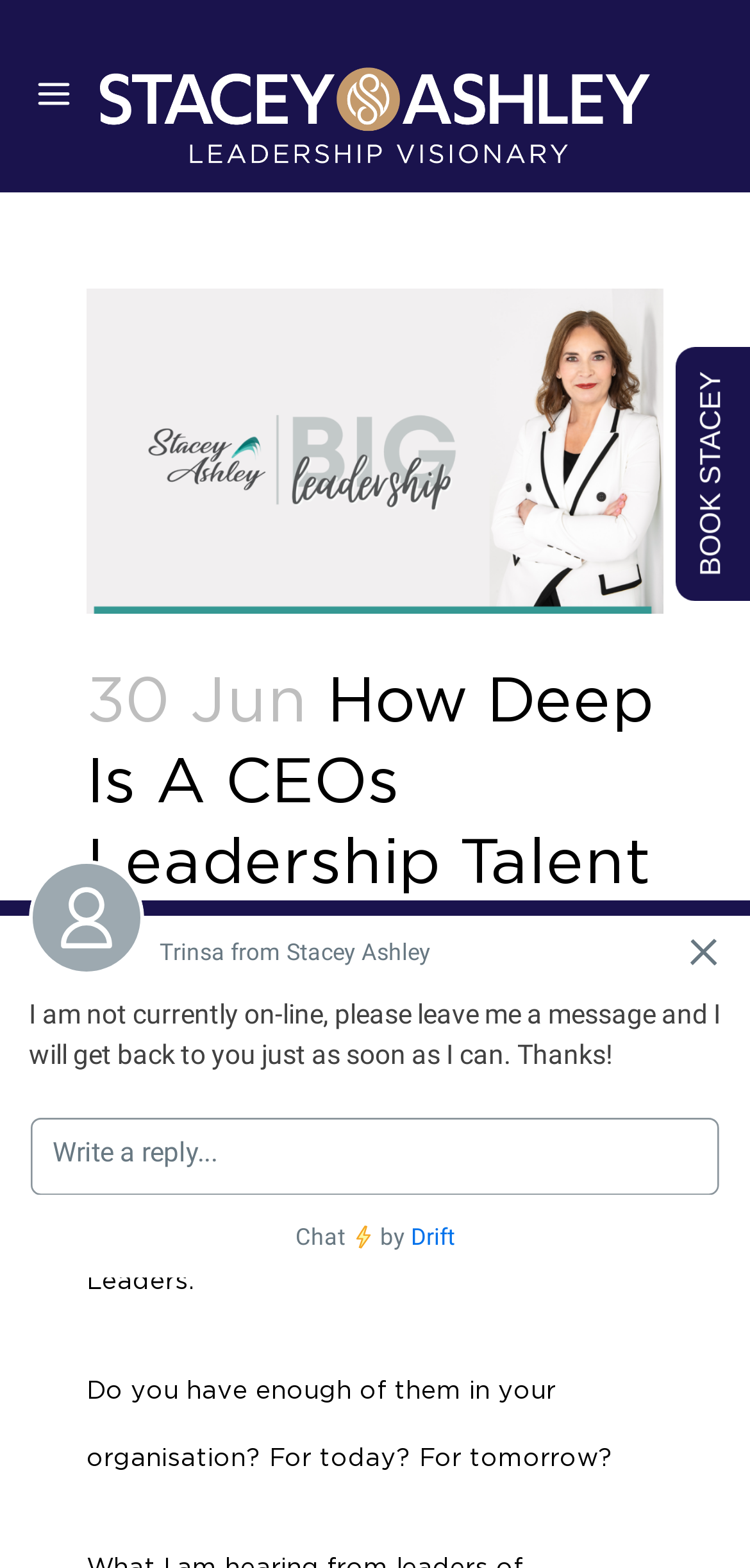Please find the bounding box coordinates in the format (top-left x, top-left y, bottom-right x, bottom-right y) for the given element description. Ensure the coordinates are floating point numbers between 0 and 1. Description: Leadership

[0.451, 0.715, 0.638, 0.733]